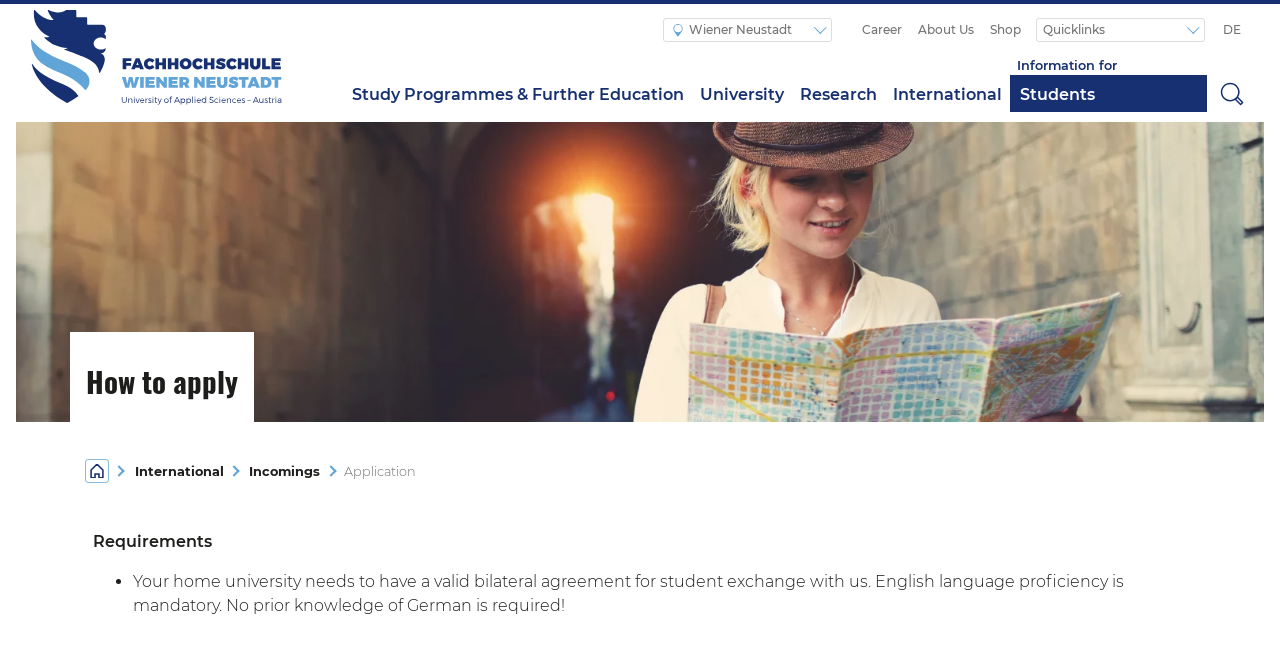Locate the bounding box coordinates of the element that needs to be clicked to carry out the instruction: "Click the Wiener Neustadt button". The coordinates should be given as four float numbers ranging from 0 to 1, i.e., [left, top, right, bottom].

[0.518, 0.029, 0.65, 0.064]